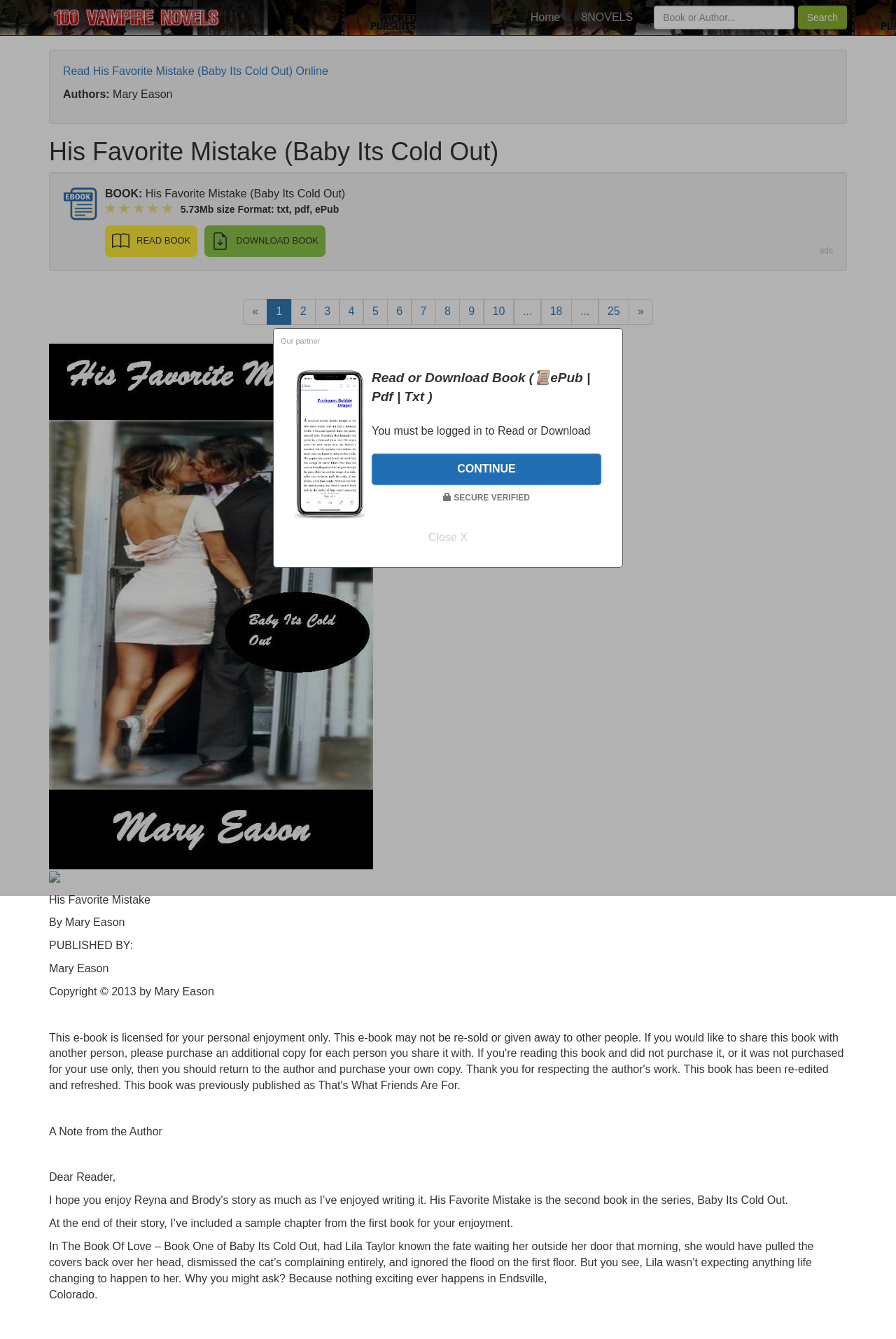Summarize the webpage with a detailed and informative caption.

This webpage is an online book reading platform, specifically showcasing the book "His Favorite Mistake (Baby Its Cold Out)" by Mary Eason. At the top, there are several links, including "100 Vampire Novels China Edition", "Home", and "8NOVELS", which suggest that the website offers a collection of books. A search bar is also present, allowing users to search for books or authors.

Below the top navigation, the book's title and author are prominently displayed, along with a small image. The book's details, including its size and format, are listed below. There are two buttons, "READ BOOK" and "DOWNLOAD BOOK", which allow users to access the book's content.

On the right side of the page, there is a pagination section with links to different pages, numbered from 1 to 10, and then 18 and 25, suggesting that the book has multiple chapters or sections.

The main content of the page is a preview or introduction to the book, which includes a note from the author and a sample chapter from another book in the series. The text is divided into paragraphs, with the author's message and the sample chapter clearly separated.

At the bottom of the page, there is a section with a partner's logo and a message about reading or downloading the book, which requires users to be logged in. A "CONTINUE" button is present, and a "SECURE VERIFIED" badge is displayed, indicating that the website is secure.

Throughout the page, there are several images, including icons and logos, which add visual appeal to the design. Overall, the webpage is focused on providing users with a convenient way to access and read the book, with clear navigation and a clean layout.